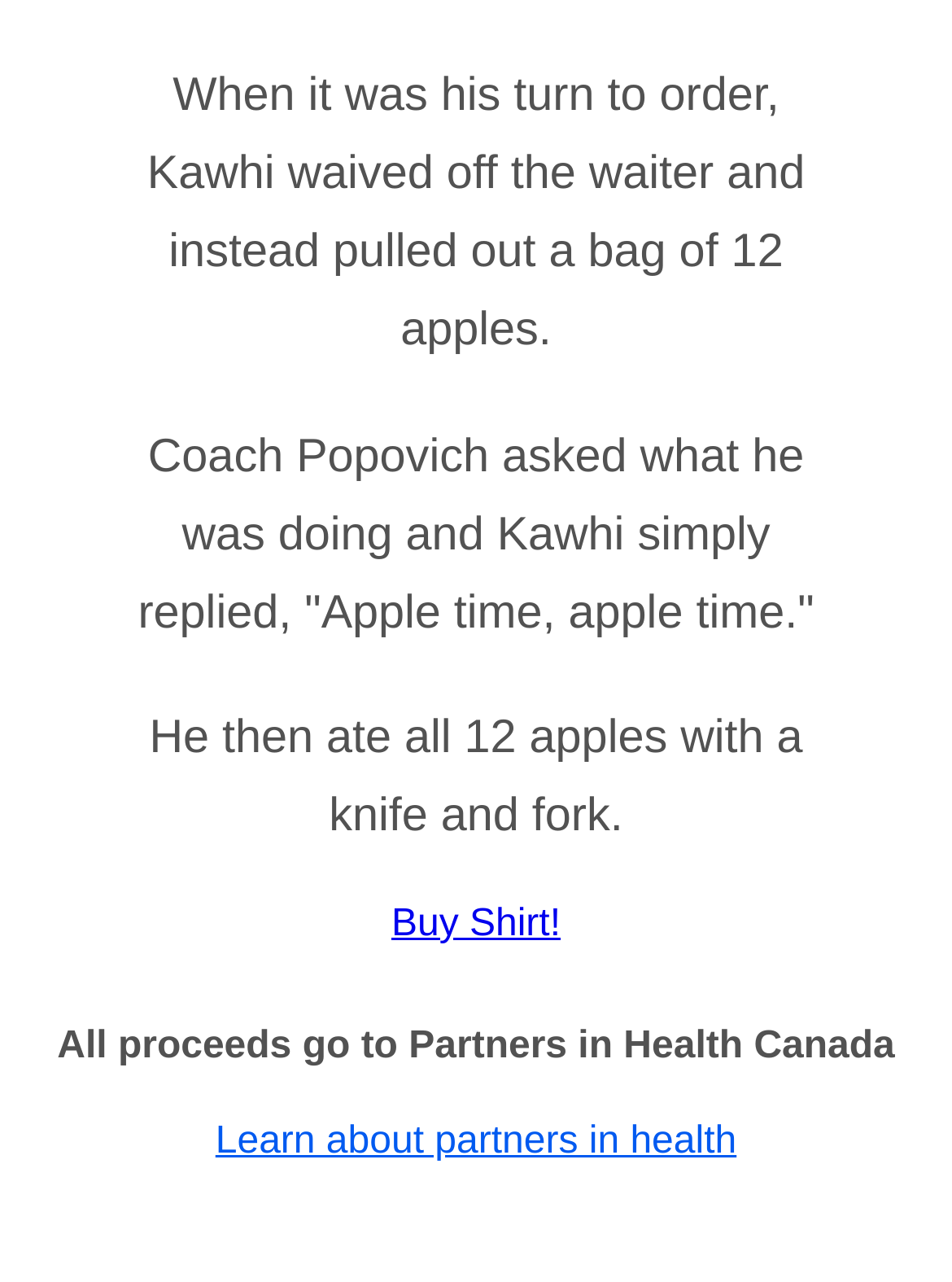Find the bounding box coordinates for the UI element whose description is: "Learn about partners in health". The coordinates should be four float numbers between 0 and 1, in the format [left, top, right, bottom].

[0.226, 0.875, 0.774, 0.909]